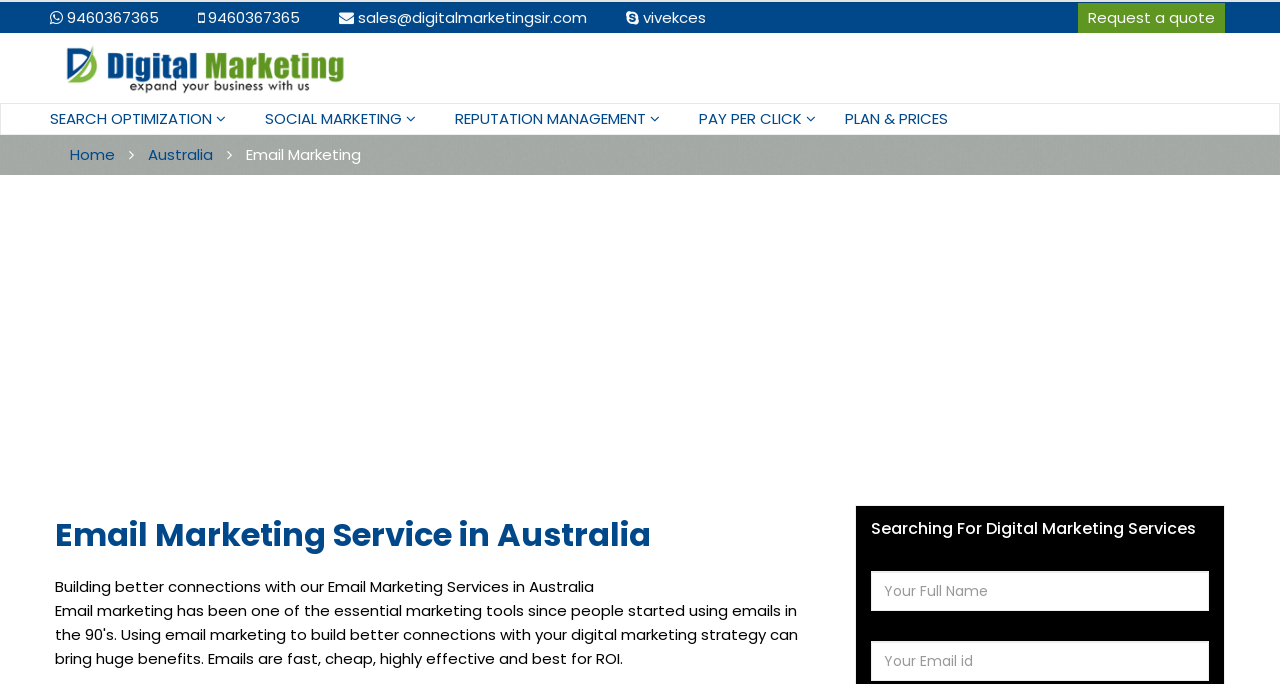Identify the bounding box coordinates of the region that needs to be clicked to carry out this instruction: "Search for something". Provide these coordinates as four float numbers ranging from 0 to 1, i.e., [left, top, right, bottom].

[0.039, 0.152, 0.166, 0.196]